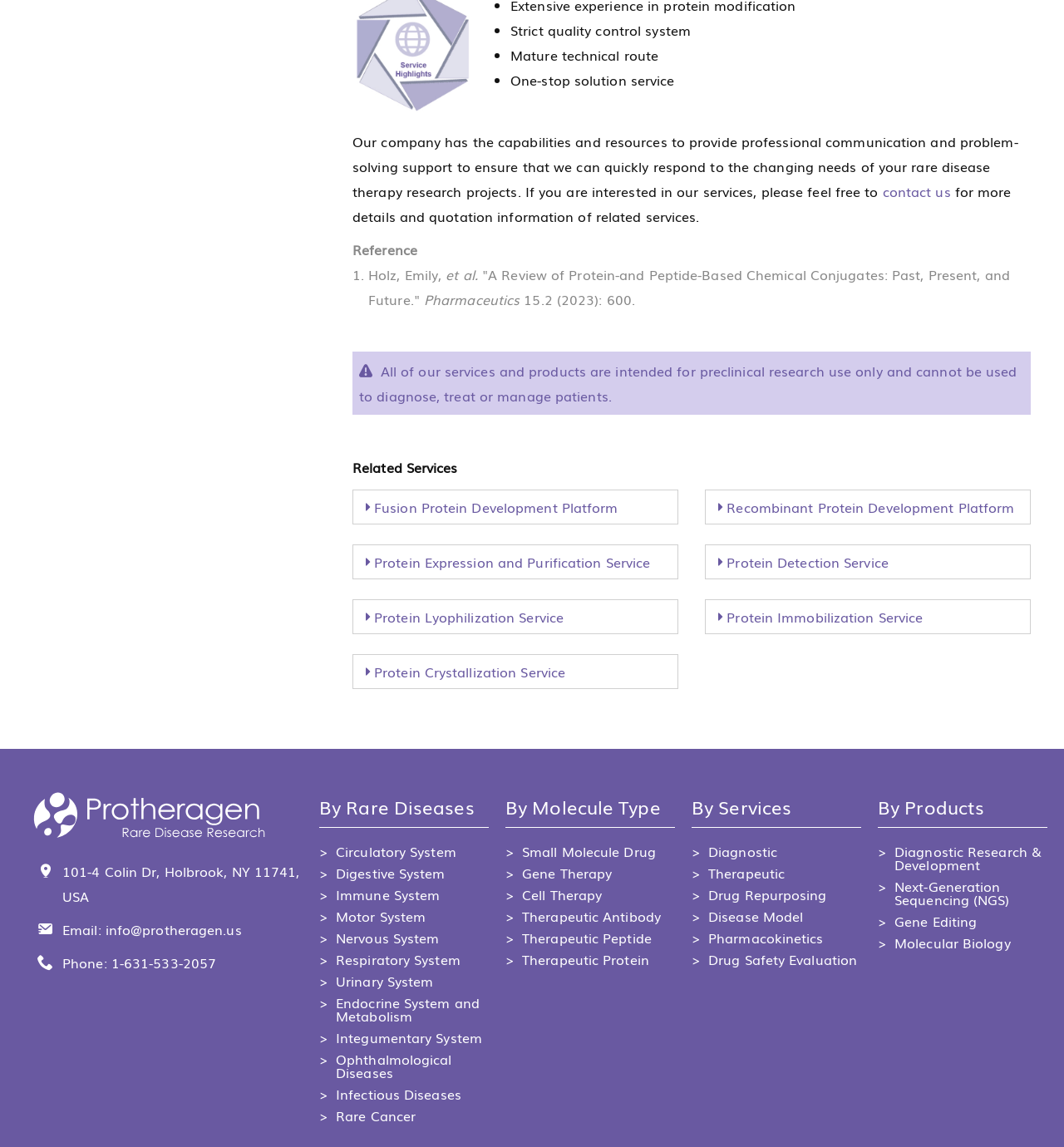Locate the bounding box coordinates of the element I should click to achieve the following instruction: "Visit IOPC Funds website".

None